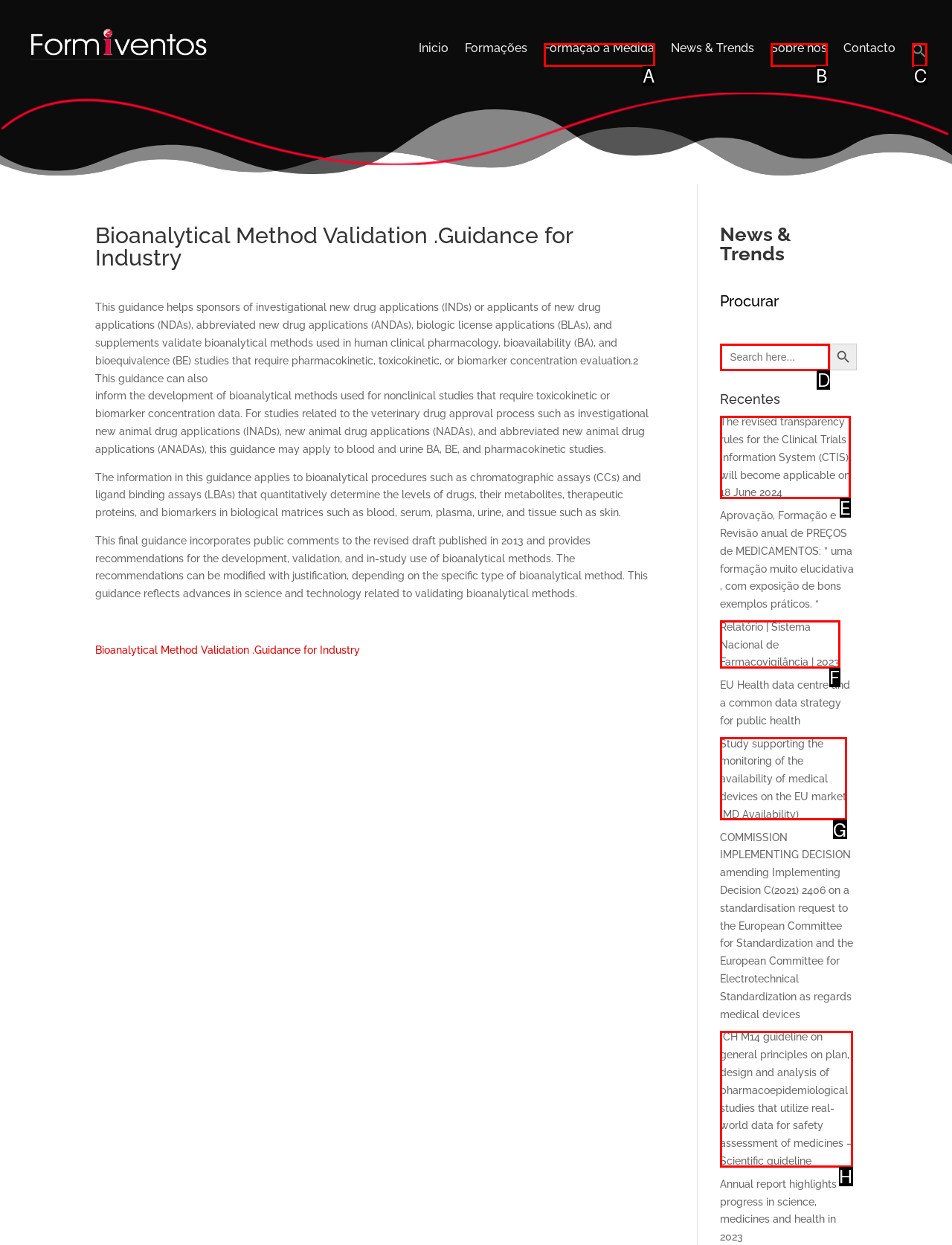Determine which HTML element corresponds to the description: Formação à Medida. Provide the letter of the correct option.

A